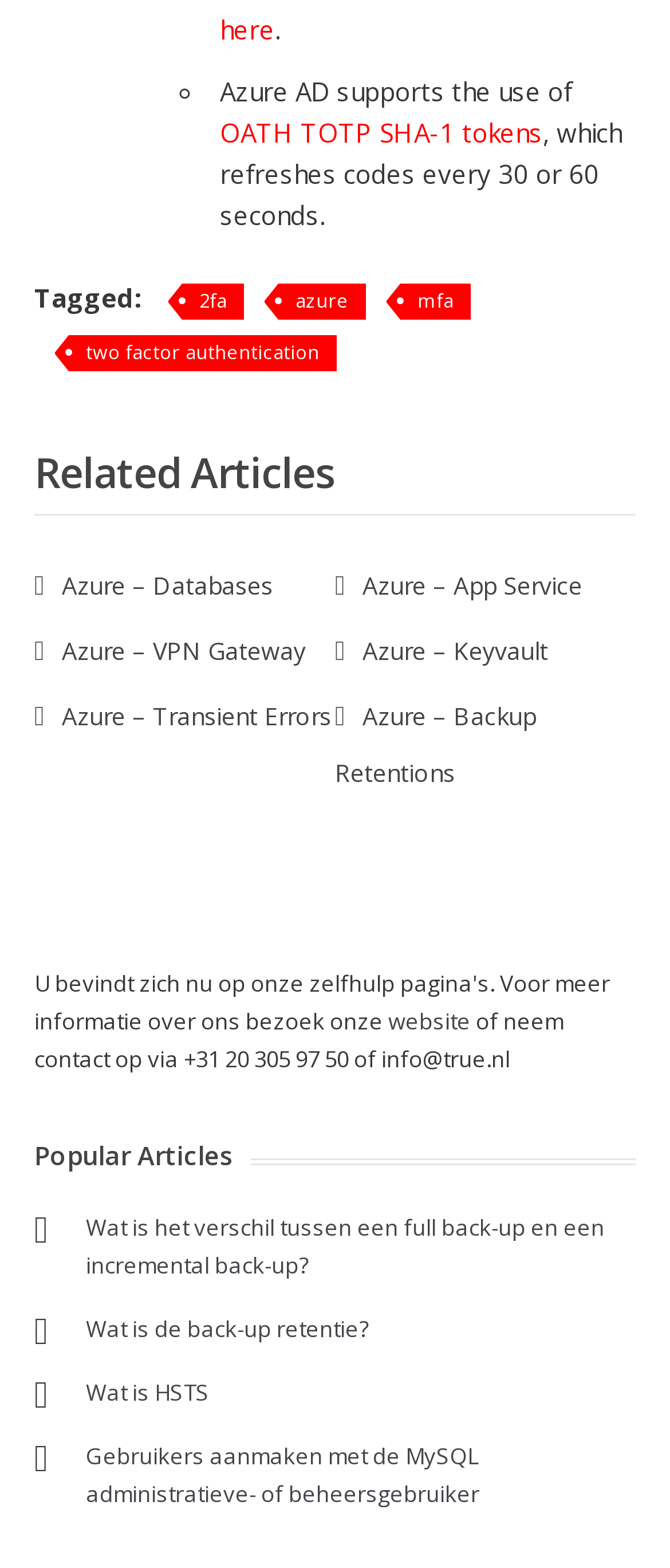Could you determine the bounding box coordinates of the clickable element to complete the instruction: "Click on 'OATH TOTP SHA-1 tokens'"? Provide the coordinates as four float numbers between 0 and 1, i.e., [left, top, right, bottom].

[0.328, 0.073, 0.81, 0.095]